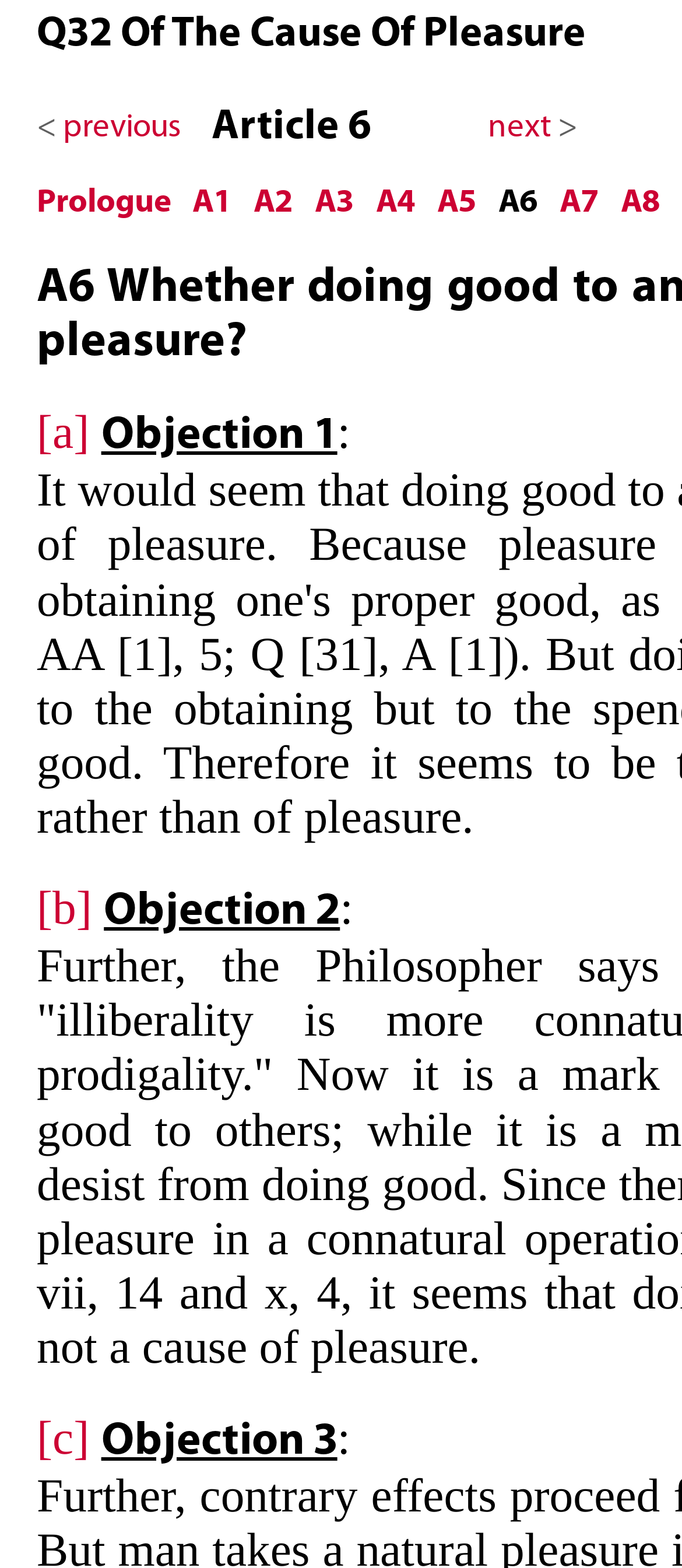Determine the bounding box for the described UI element: "next".

[0.715, 0.071, 0.808, 0.093]